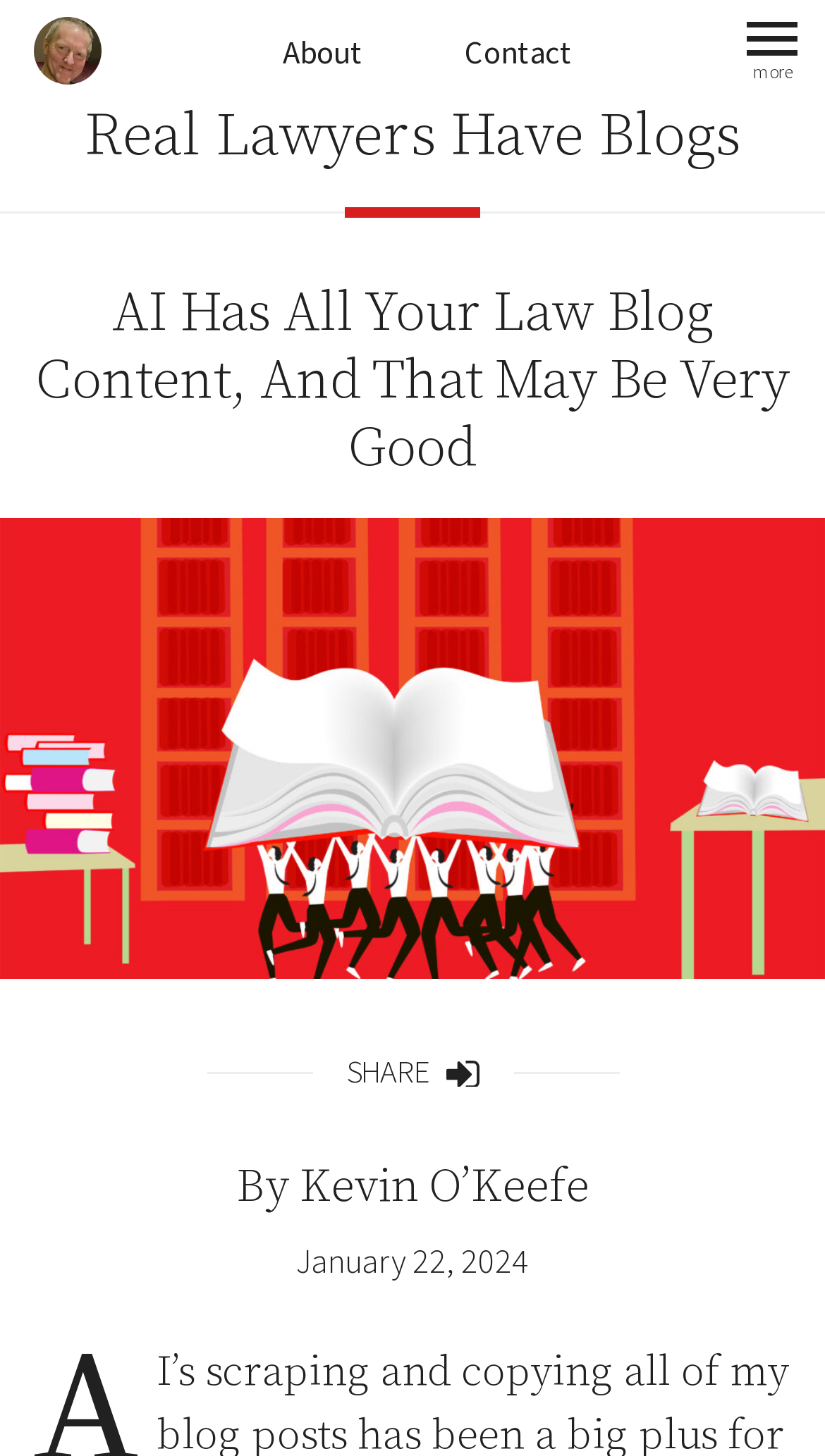Pinpoint the bounding box coordinates of the clickable area needed to execute the instruction: "click the image on the top left". The coordinates should be specified as four float numbers between 0 and 1, i.e., [left, top, right, bottom].

[0.041, 0.012, 0.123, 0.058]